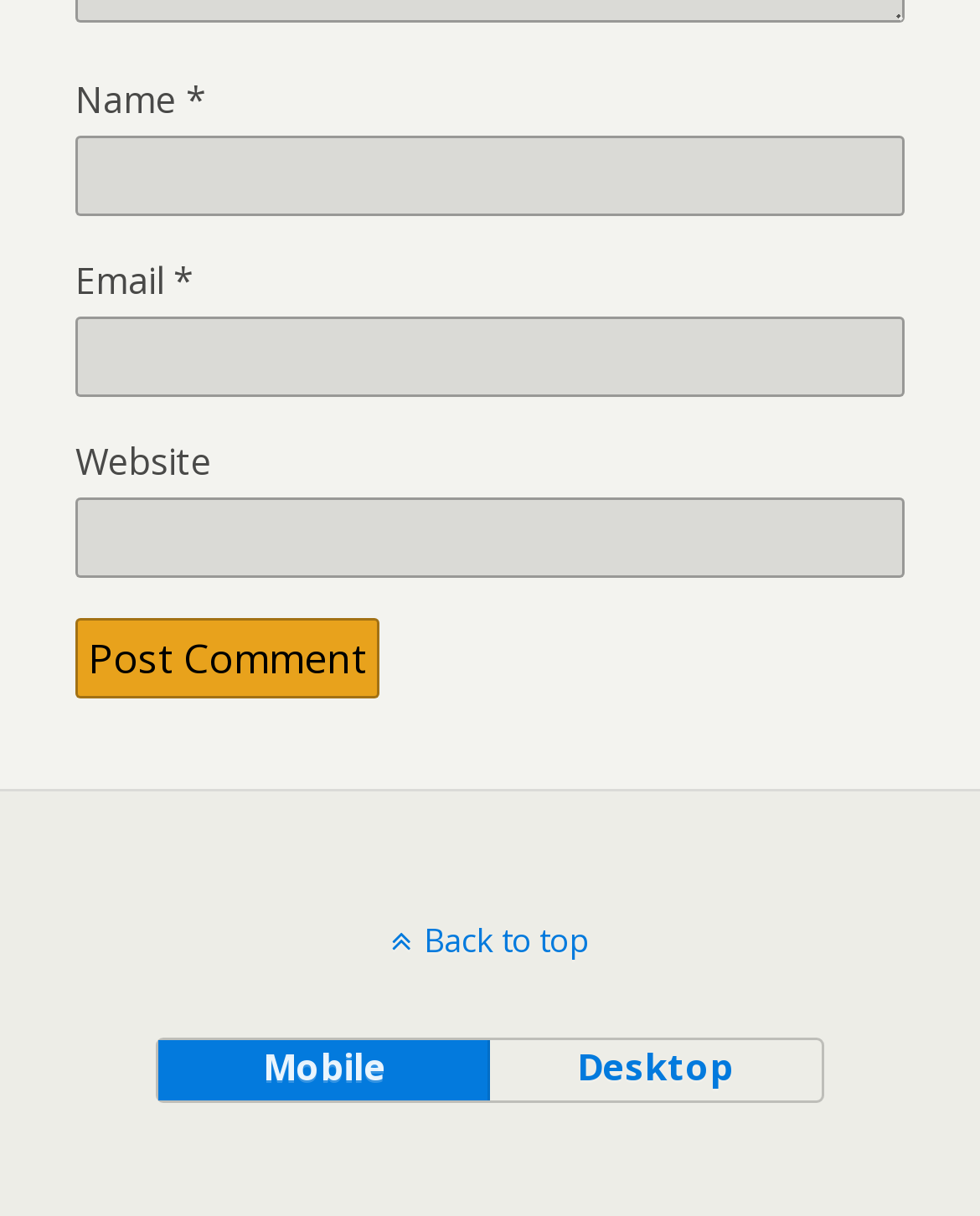By analyzing the image, answer the following question with a detailed response: What is the position of the 'Post Comment' button?

The 'Post Comment' button is positioned below the third textbox because its y1 coordinate (0.509) is greater than the y2 coordinate (0.476) of the third textbox.